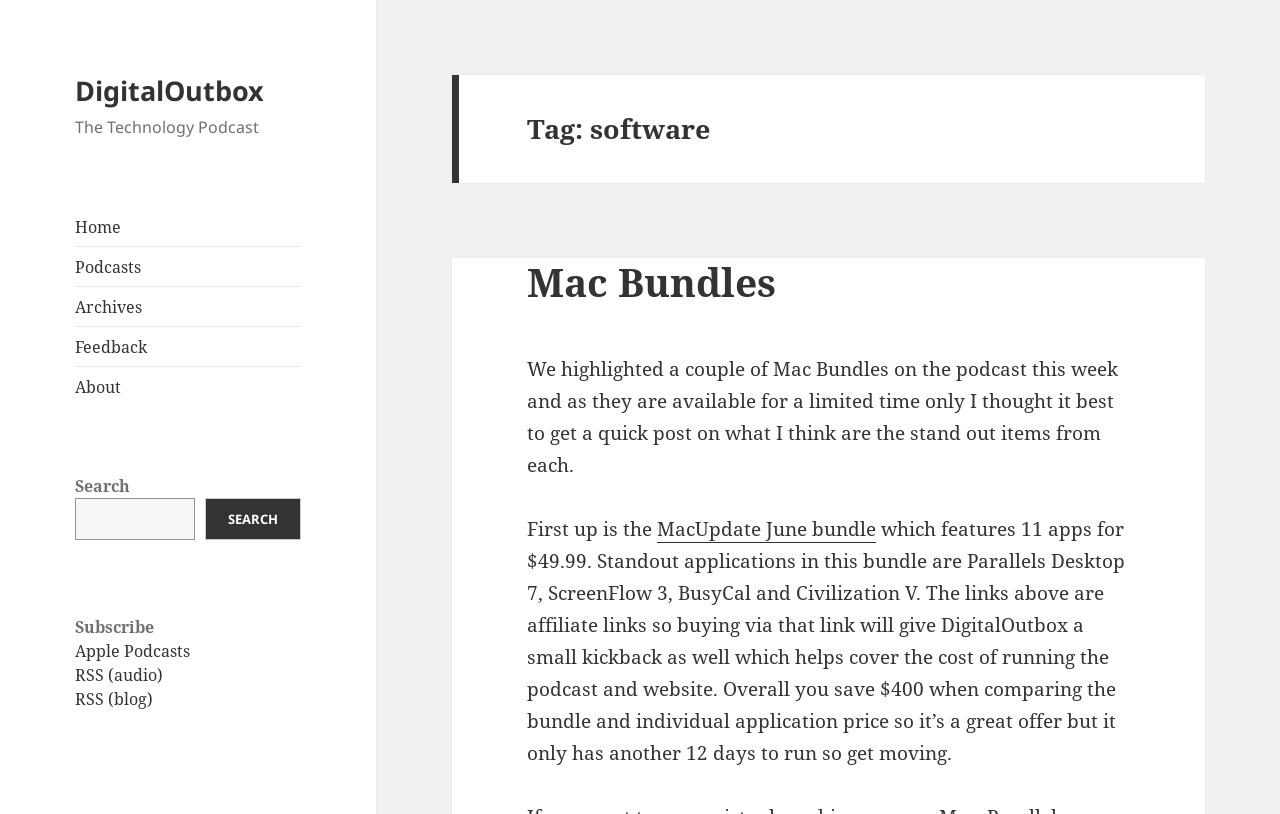Please identify the bounding box coordinates of the clickable area that will fulfill the following instruction: "Subscribe to Apple Podcasts". The coordinates should be in the format of four float numbers between 0 and 1, i.e., [left, top, right, bottom].

[0.059, 0.786, 0.149, 0.813]